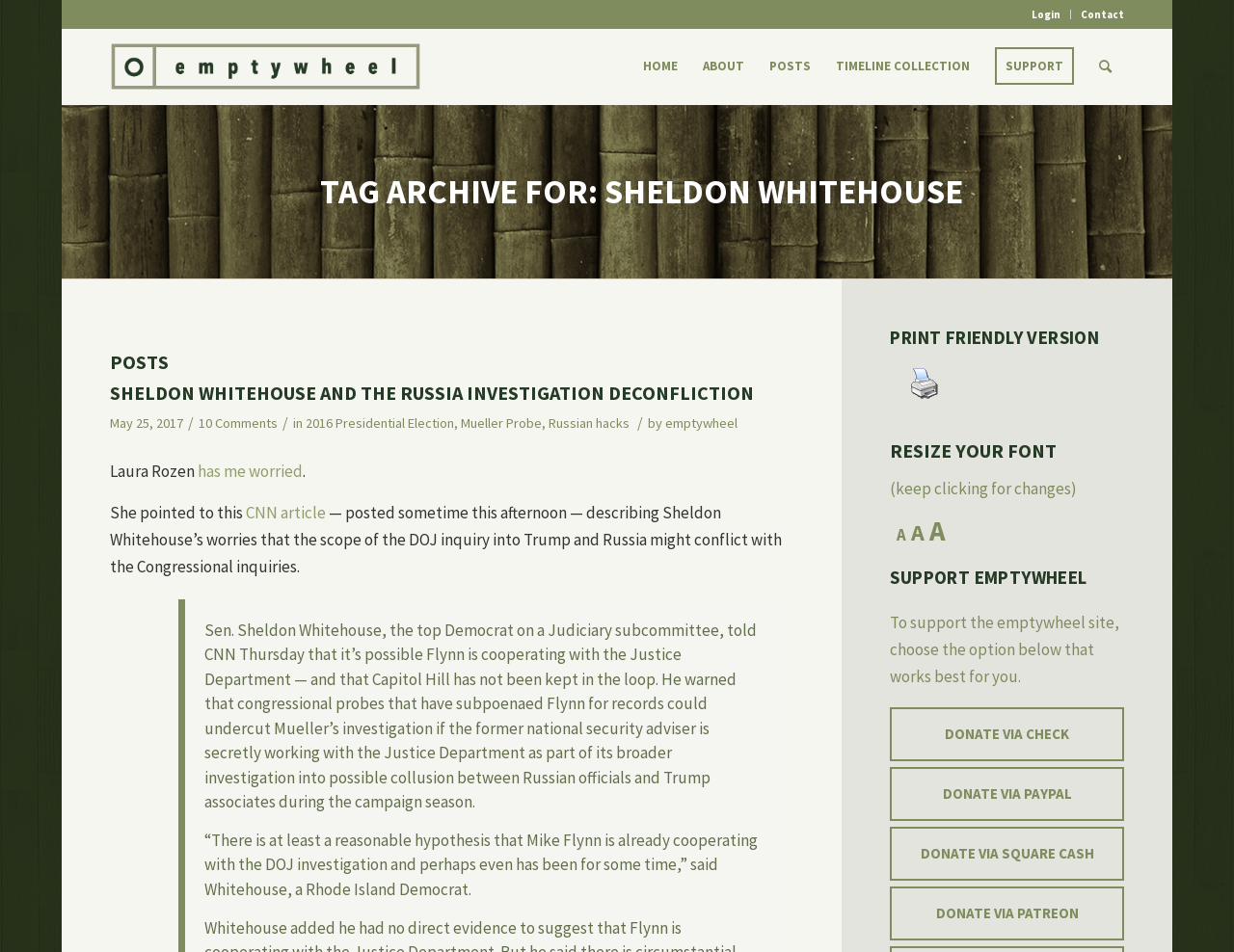Use a single word or phrase to respond to the question:
What is the topic of the archive?

Sheldon Whitehouse